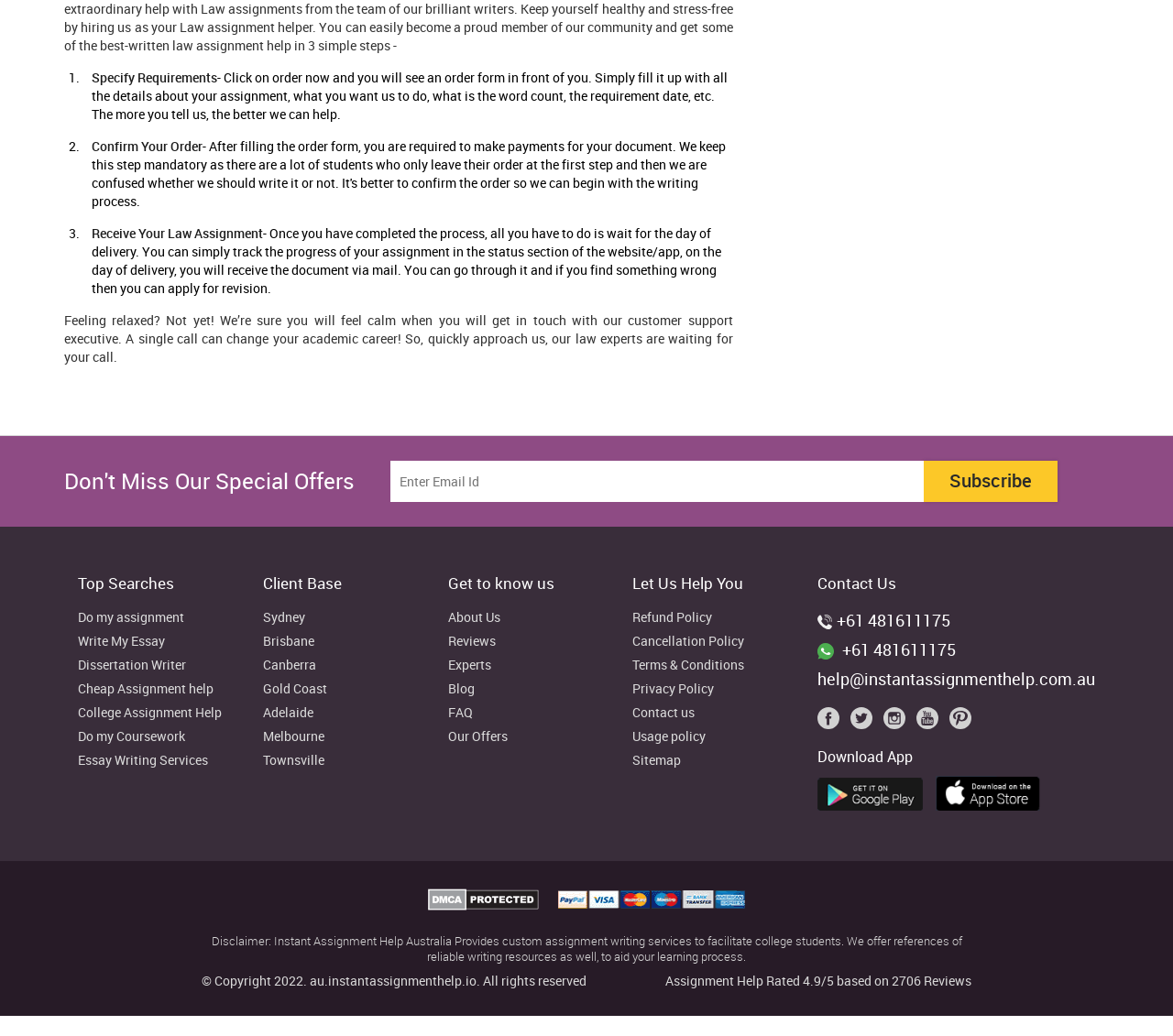Please identify the bounding box coordinates of the clickable region that I should interact with to perform the following instruction: "view the Earth NFT". The coordinates should be expressed as four float numbers between 0 and 1, i.e., [left, top, right, bottom].

None